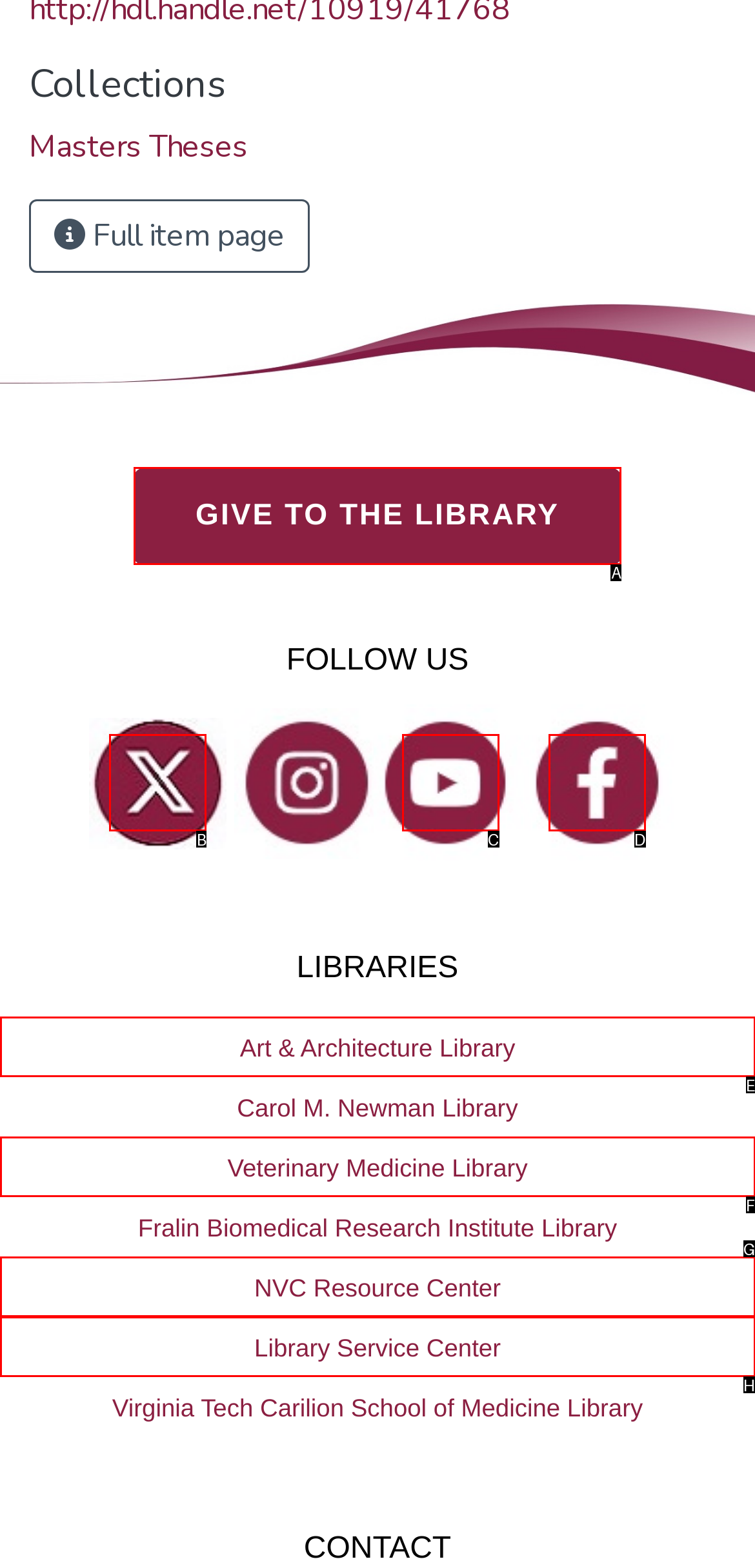Tell me which one HTML element I should click to complete the following task: Donate to the library
Answer with the option's letter from the given choices directly.

A